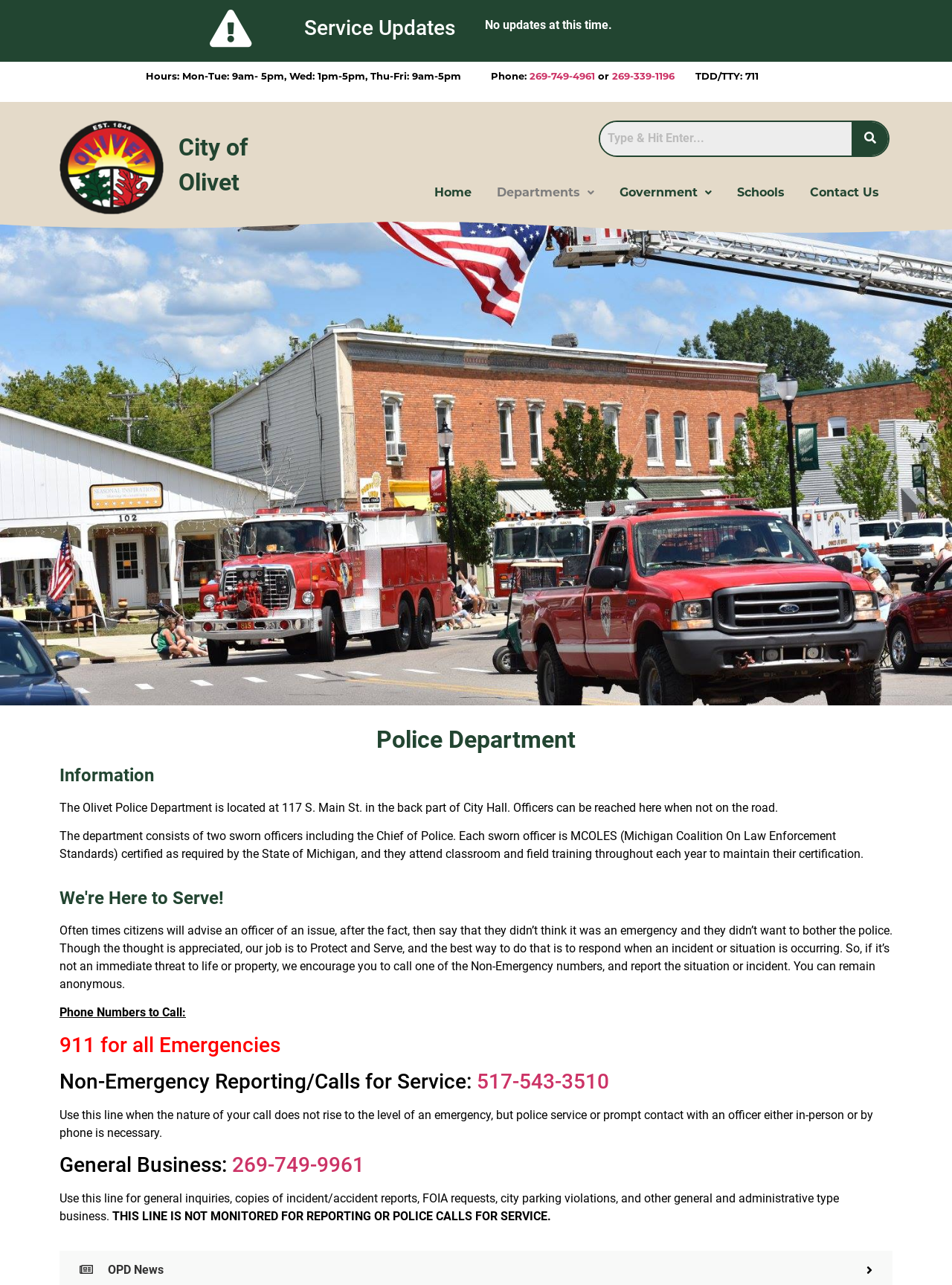Given the description "Schools", provide the bounding box coordinates of the corresponding UI element.

[0.763, 0.142, 0.835, 0.157]